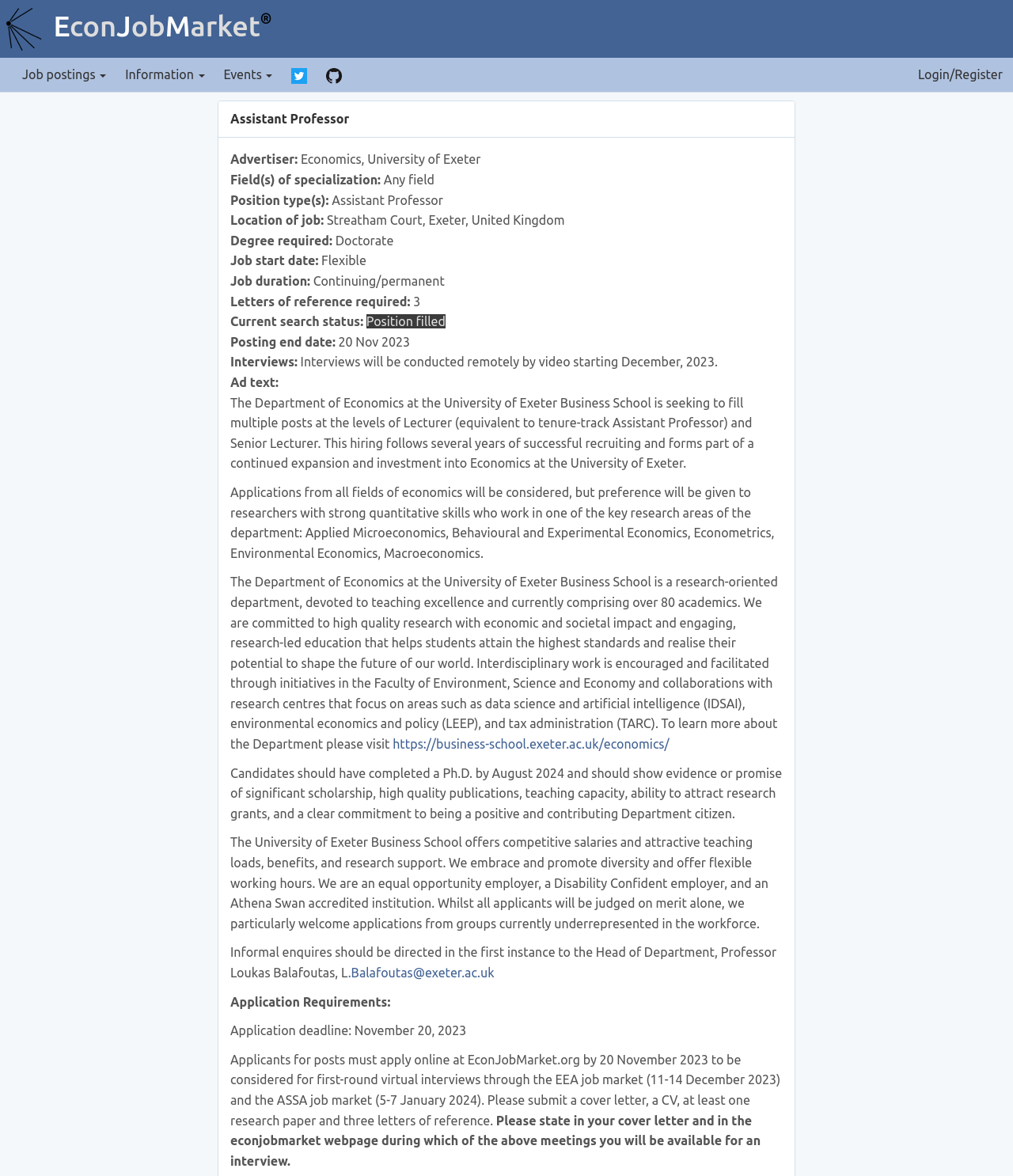What is the location of the job?
Provide a detailed and well-explained answer to the question.

I found the location of the job by looking at the StaticText element with the text 'Streatham Court, Exeter, United Kingdom' which is located at [0.323, 0.181, 0.557, 0.193]. This element is a child of the Root Element and is located near other elements that describe the job posting, indicating that it is a relevant detail about the job.